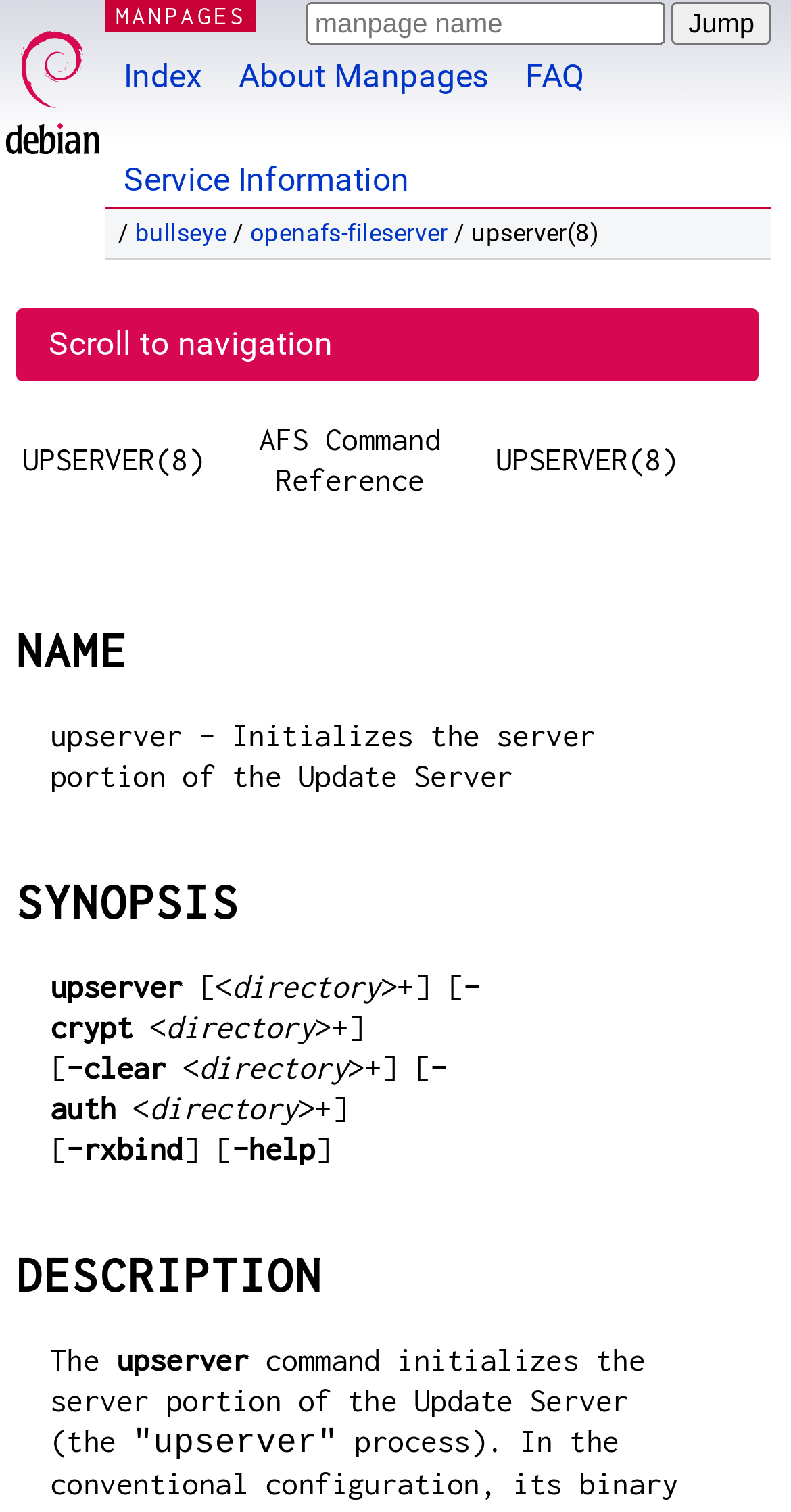Using floating point numbers between 0 and 1, provide the bounding box coordinates in the format (top-left x, top-left y, bottom-right x, bottom-right y). Locate the UI element described here: bullseye

[0.171, 0.145, 0.287, 0.164]